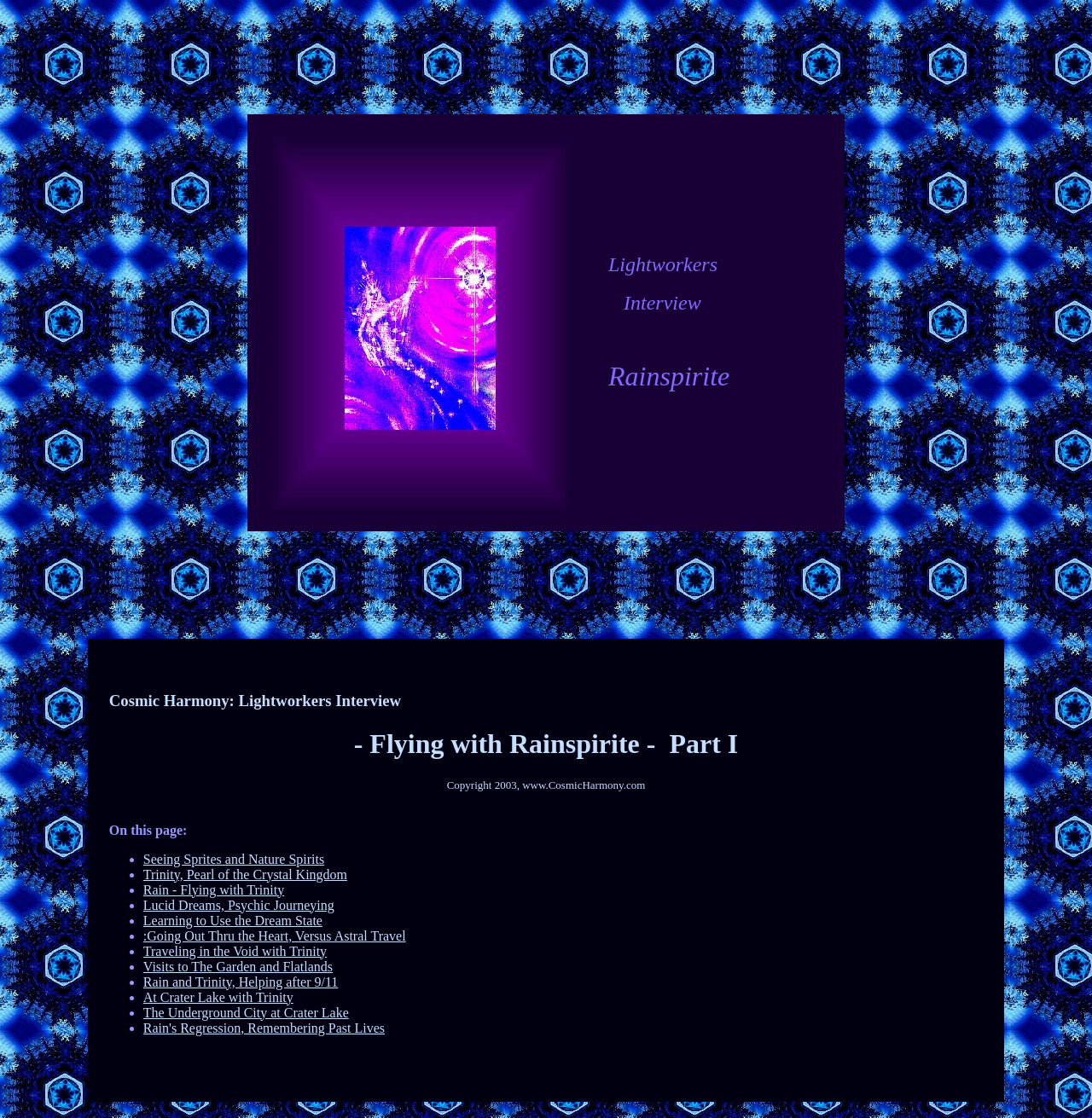Is the interview divided into multiple parts?
Can you provide a detailed and comprehensive answer to the question?

The presence of 'Part I' in the title of the page suggests that the interview is divided into multiple parts. This implies that there may be additional pages or sections that continue the interview.